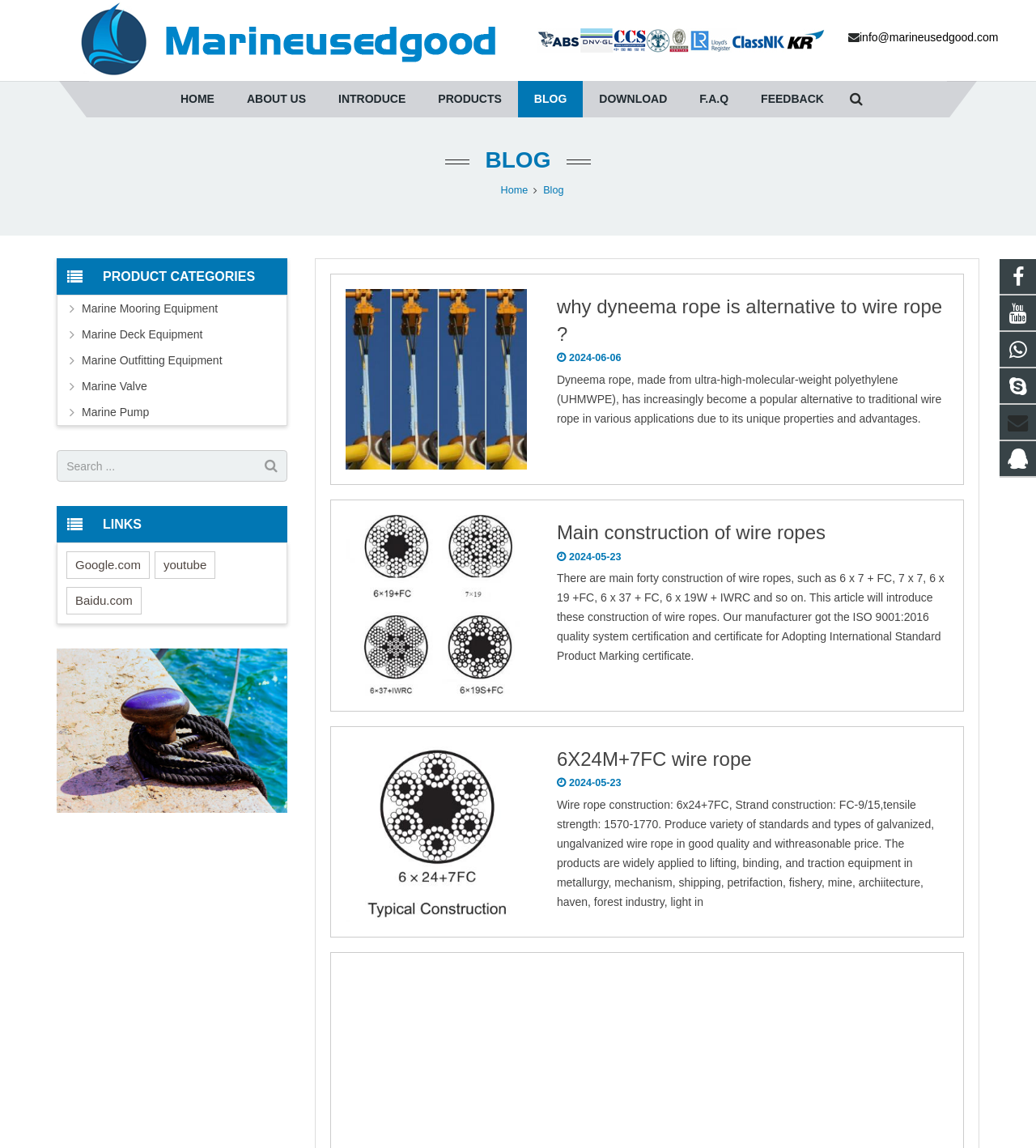Determine the bounding box coordinates for the area that should be clicked to carry out the following instruction: "Read the blog post about dyneema rope".

[0.334, 0.252, 0.508, 0.409]